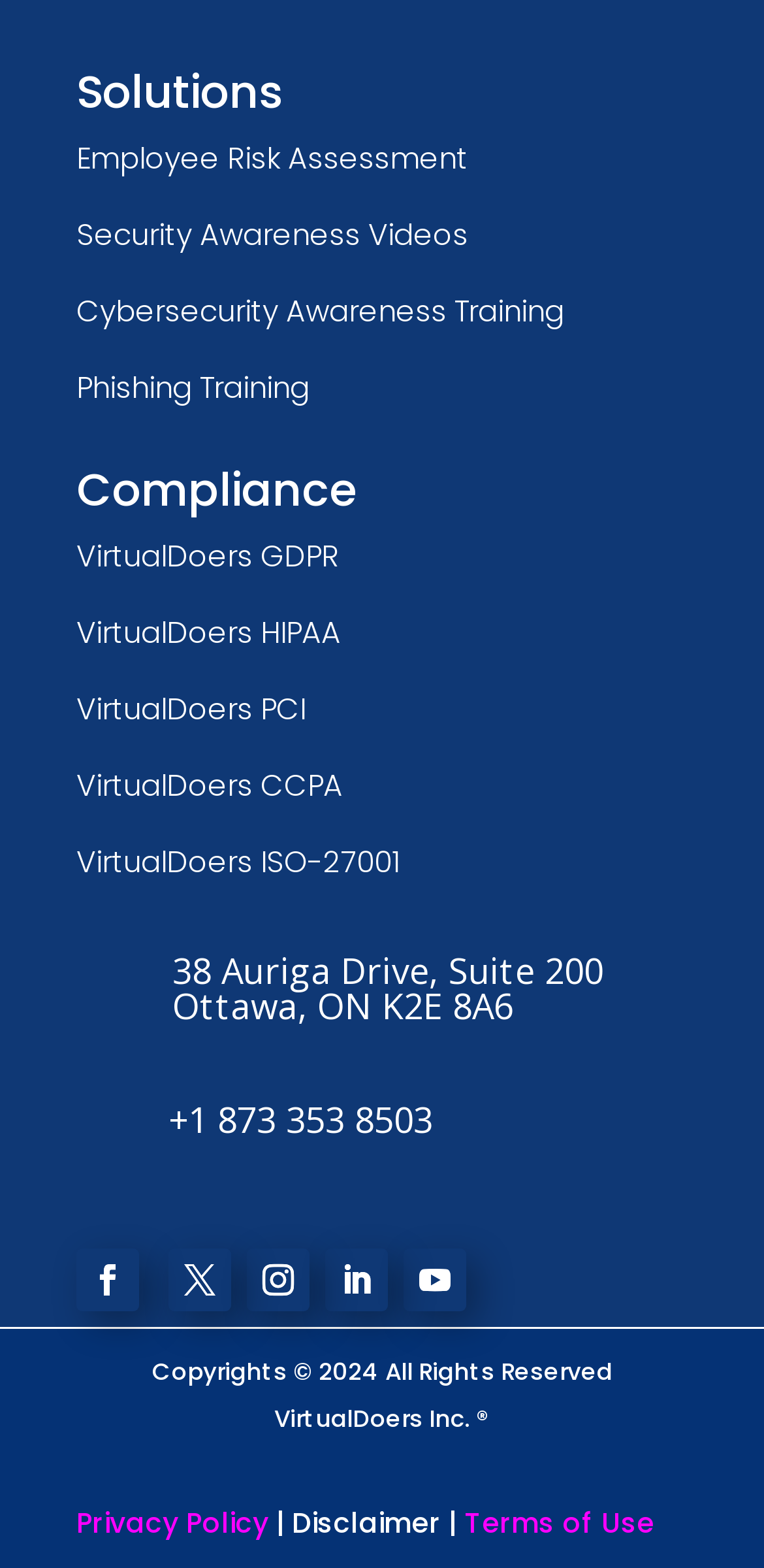What social media platforms are linked?
From the details in the image, provide a complete and detailed answer to the question.

The webpage has five links with icons, which are likely links to social media platforms. The icons are represented by OCR text '', '', '', '', and ''.